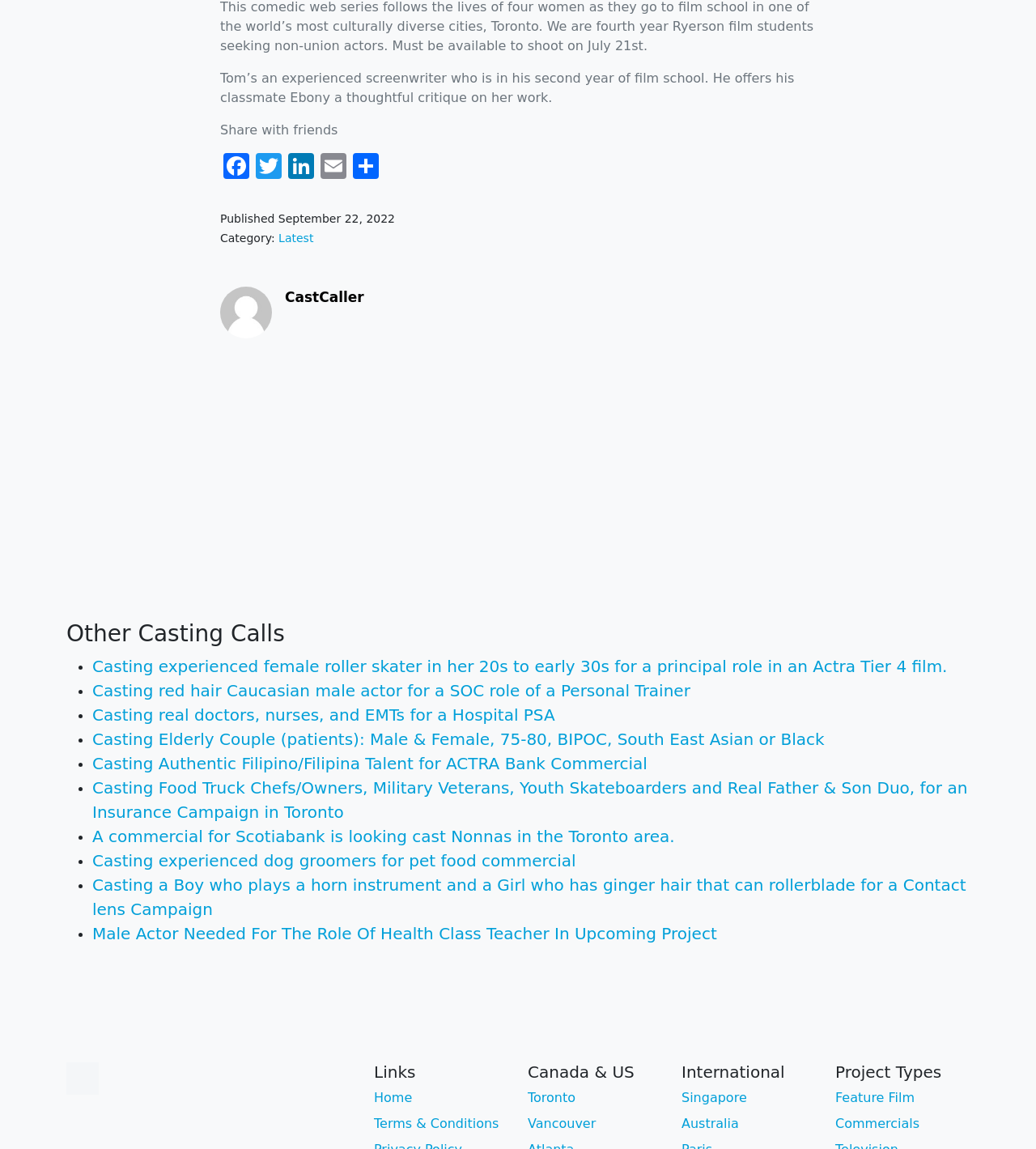Provide the bounding box coordinates of the HTML element this sentence describes: "Terms & Conditions". The bounding box coordinates consist of four float numbers between 0 and 1, i.e., [left, top, right, bottom].

[0.361, 0.971, 0.482, 0.984]